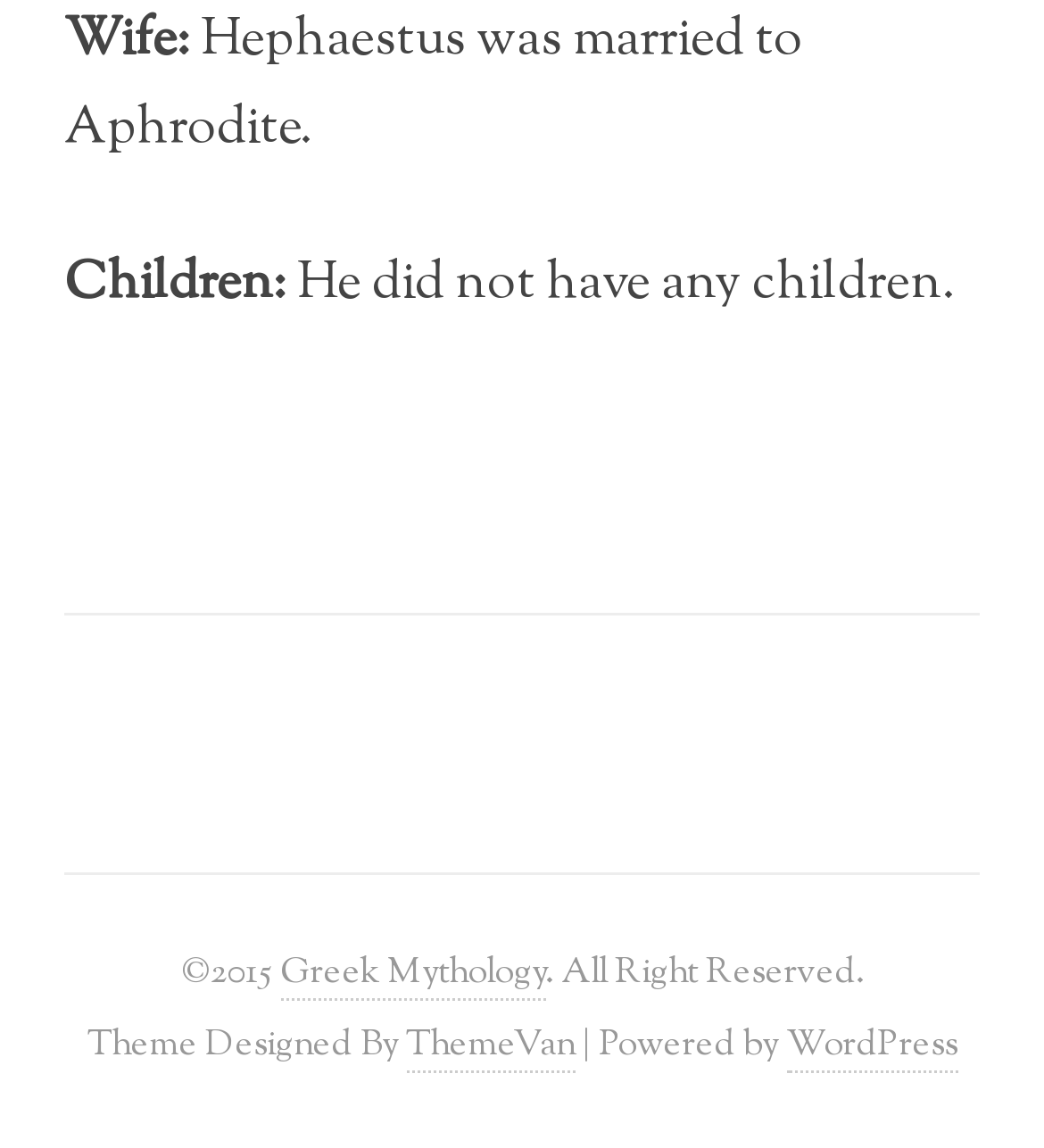How many children does Hephaestus have?
Look at the image and respond with a one-word or short phrase answer.

None